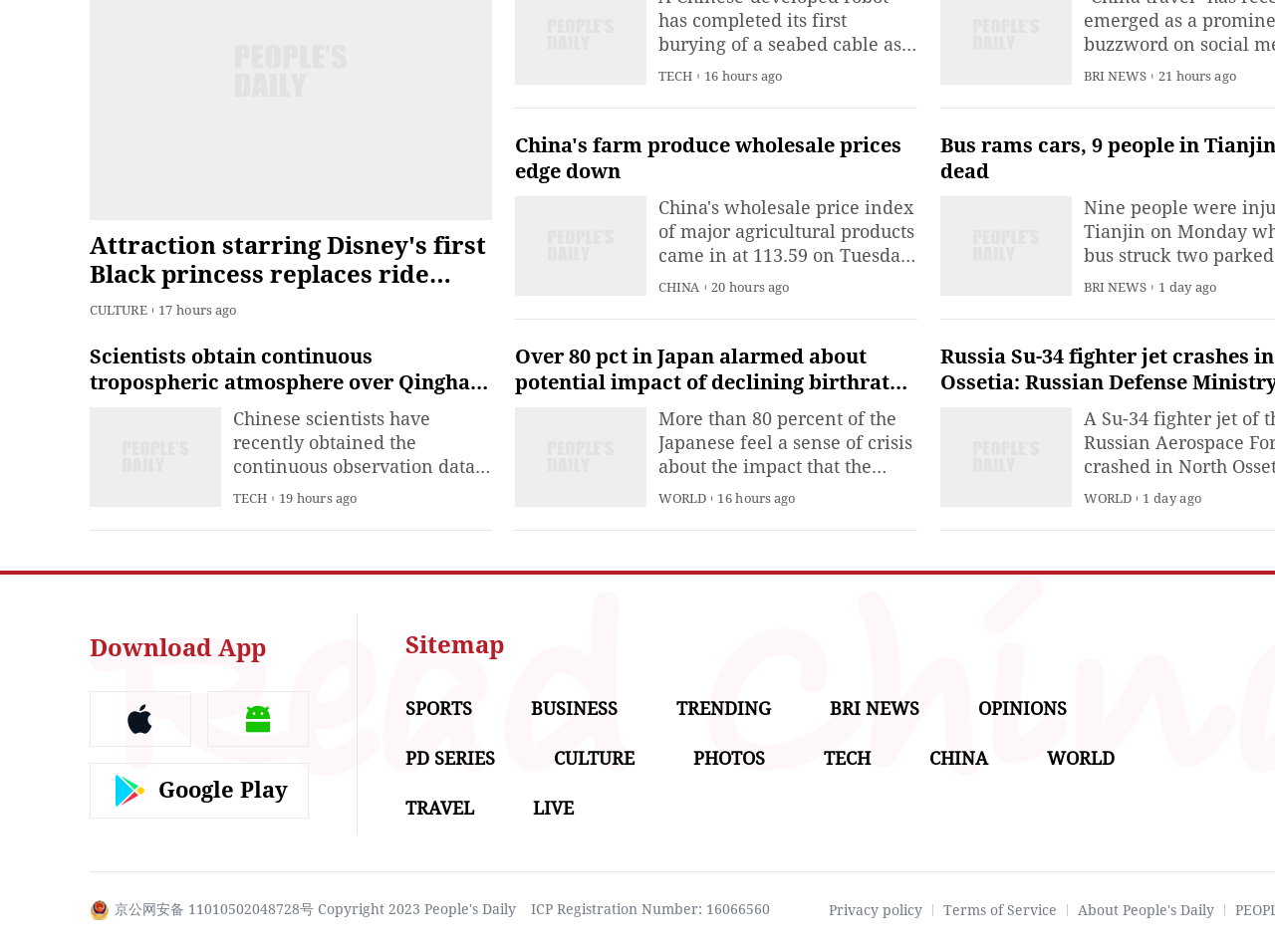What is the time range of the news articles on the homepage?
Based on the screenshot, provide your answer in one word or phrase.

Within the last 24 hours